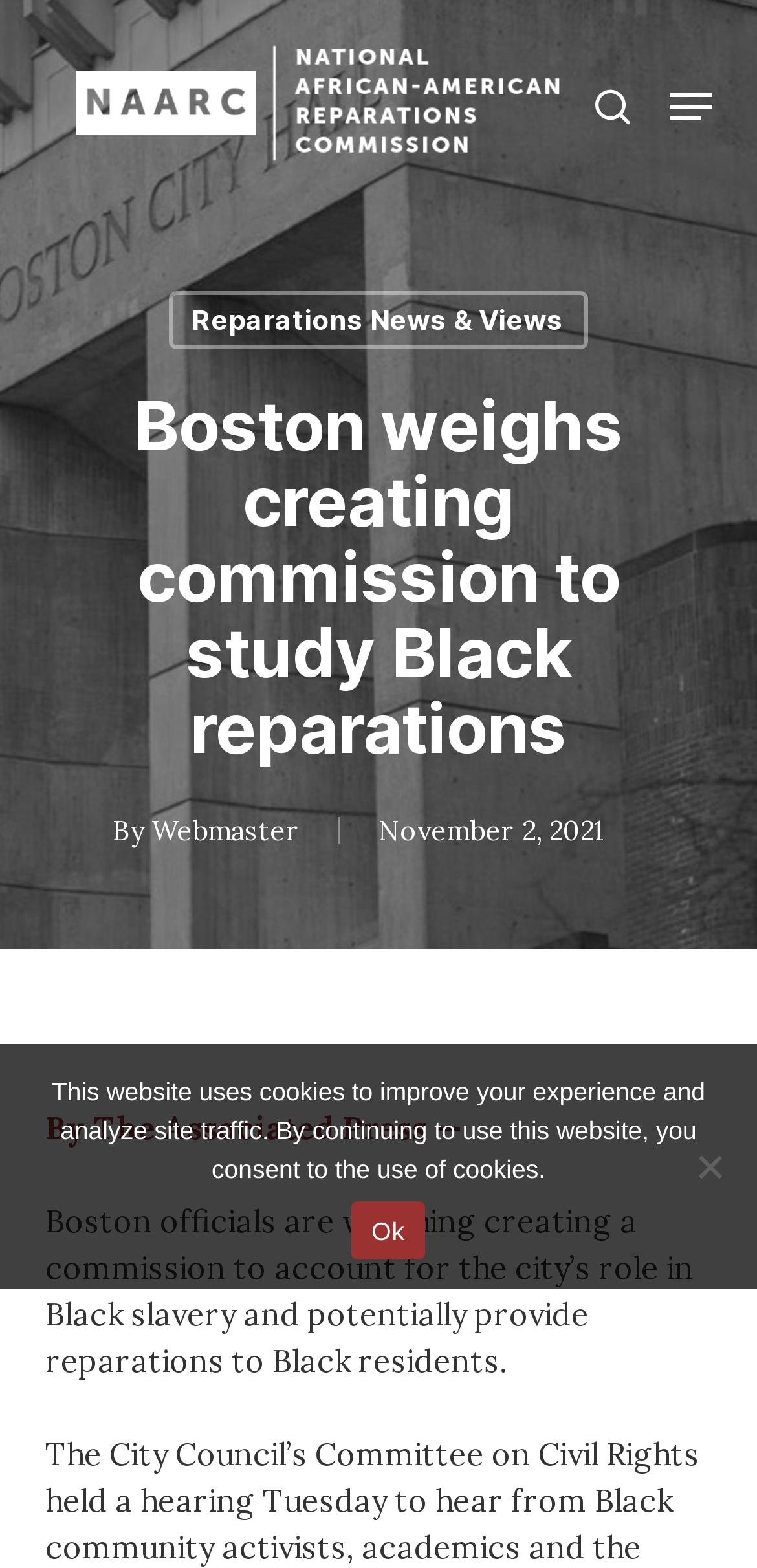Based on the image, please elaborate on the answer to the following question:
Is there a link to 'Reparations News & Views' on the webpage?

I found a link with the label 'Reparations News & Views' on the webpage, which suggests that users can click on it to access related news and views.